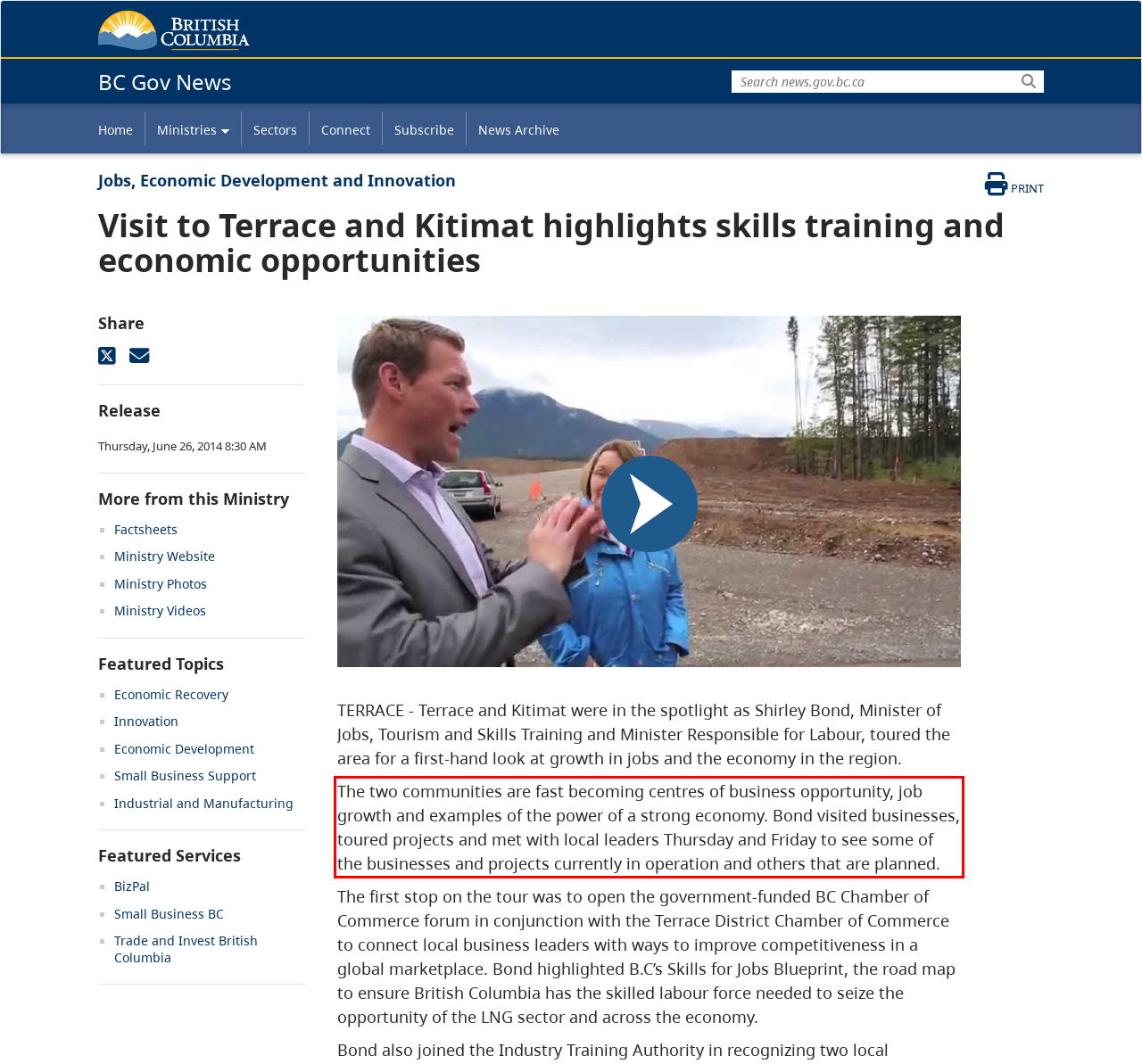You are provided with a webpage screenshot that includes a red rectangle bounding box. Extract the text content from within the bounding box using OCR.

The two communities are fast becoming centres of business opportunity, job growth and examples of the power of a strong economy. Bond visited businesses, toured projects and met with local leaders Thursday and Friday to see some of the businesses and projects currently in operation and others that are planned.